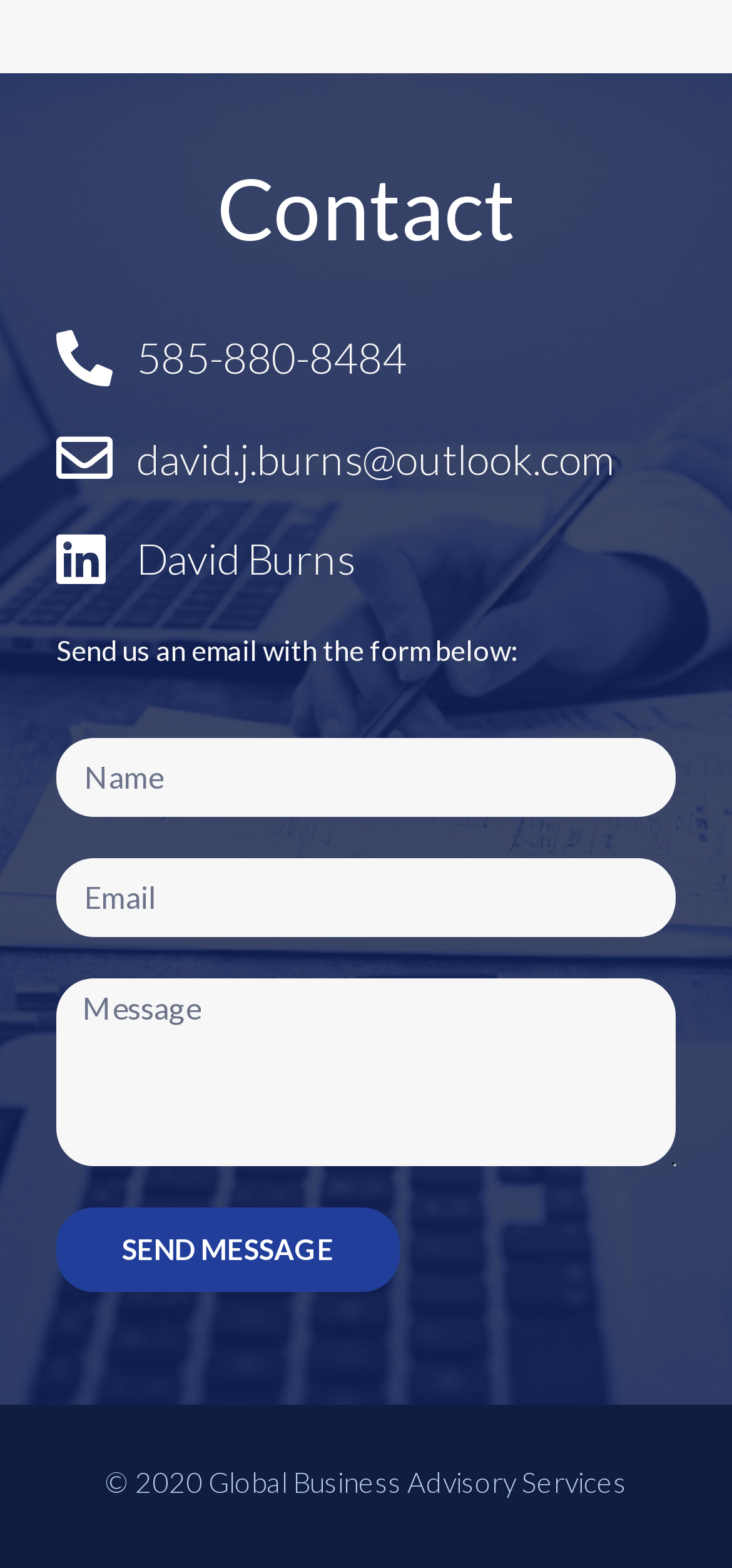What is the year of copyright mentioned on the webpage?
Refer to the image and give a detailed answer to the question.

The year of copyright mentioned on the webpage can be found at the bottom of the page, which is 2020, as part of the text '© 2020 Global Business Advisory Services'.